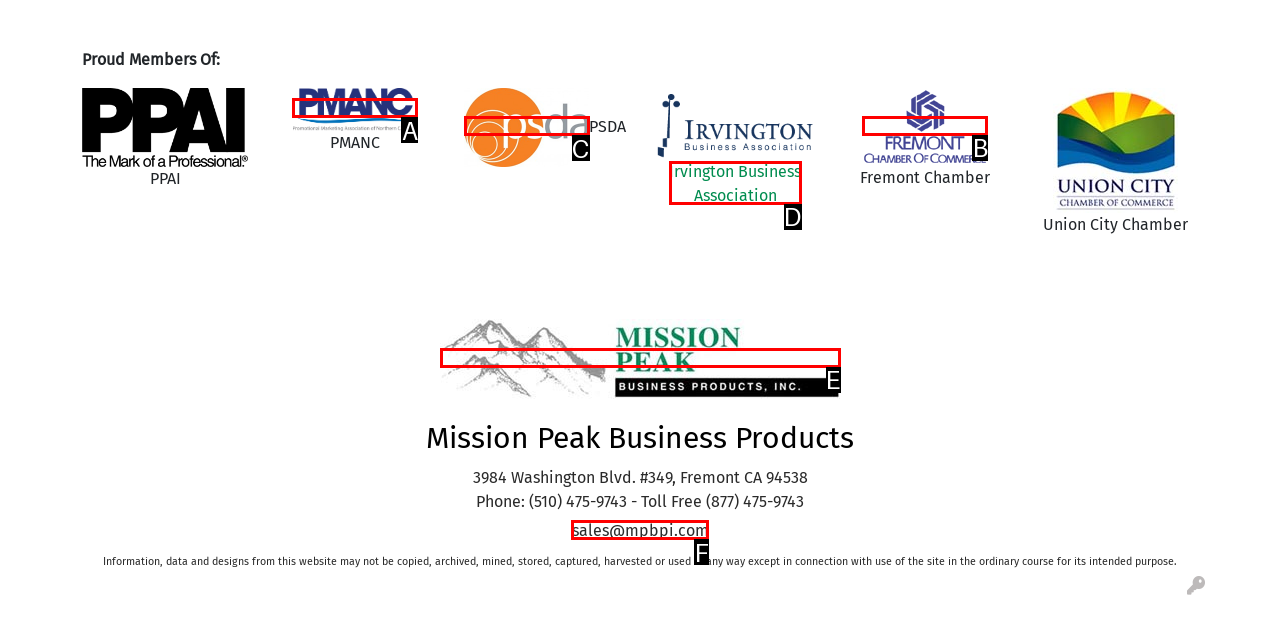Identify which option matches the following description: Irvington Business Association
Answer by giving the letter of the correct option directly.

D